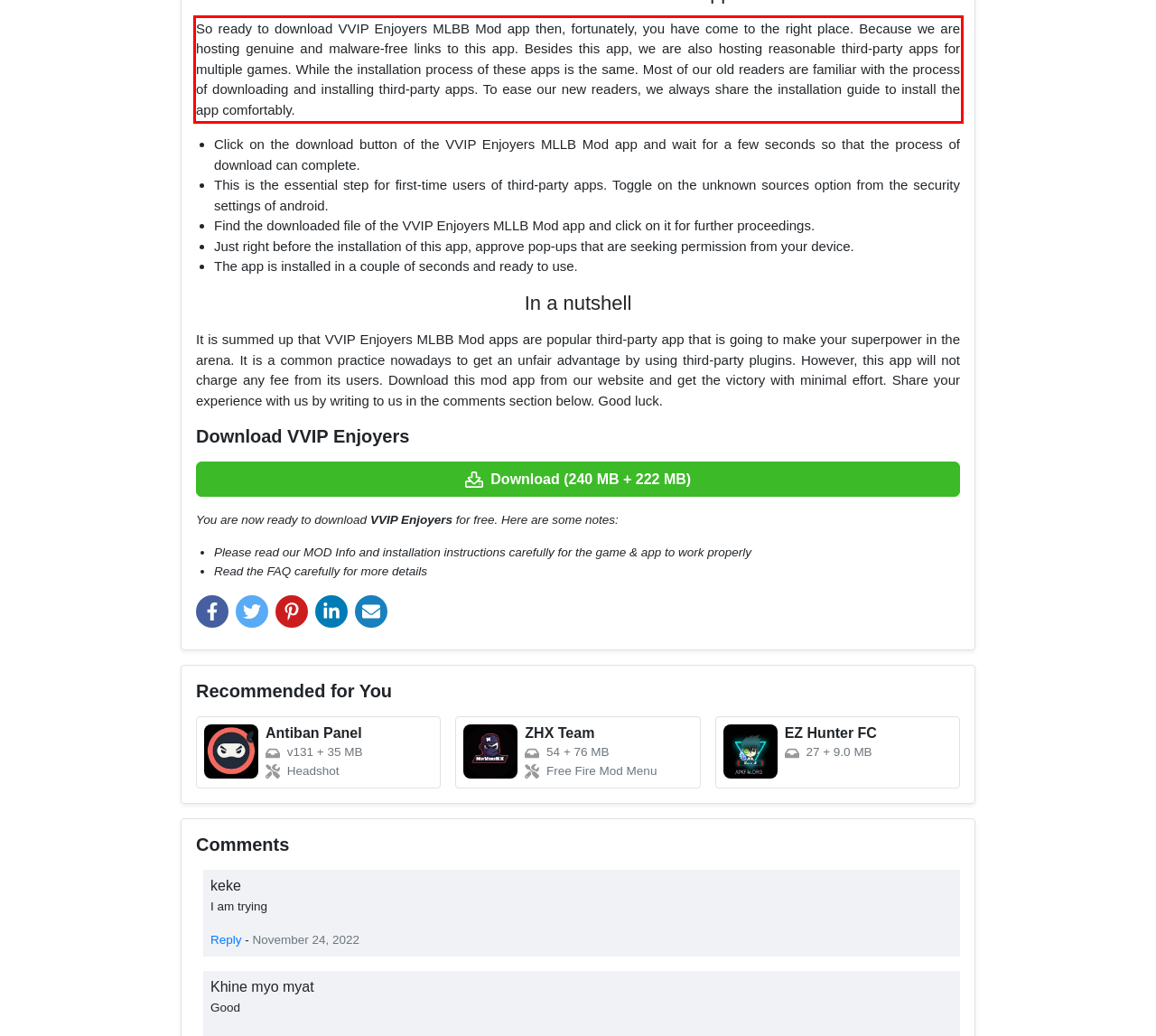With the provided screenshot of a webpage, locate the red bounding box and perform OCR to extract the text content inside it.

So ready to download VVIP Enjoyers MLBB Mod app then, fortunately, you have come to the right place. Because we are hosting genuine and malware-free links to this app. Besides this app, we are also hosting reasonable third-party apps for multiple games. While the installation process of these apps is the same. Most of our old readers are familiar with the process of downloading and installing third-party apps. To ease our new readers, we always share the installation guide to install the app comfortably.